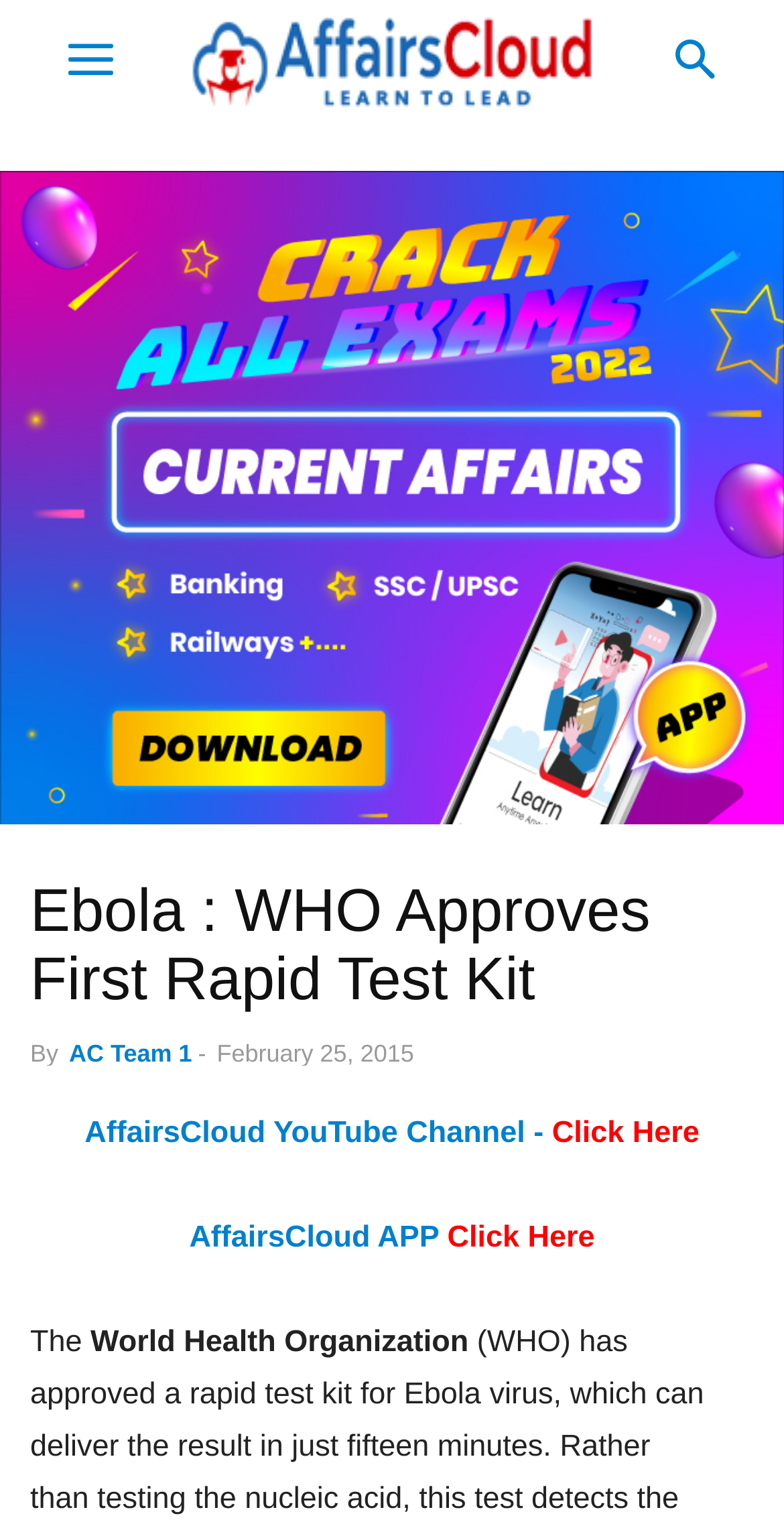Based on the image, provide a detailed response to the question:
What is the name of the website?

The answer can be found in the image element which contains the text 'AffairsCloud.com', indicating that this is the name of the website.